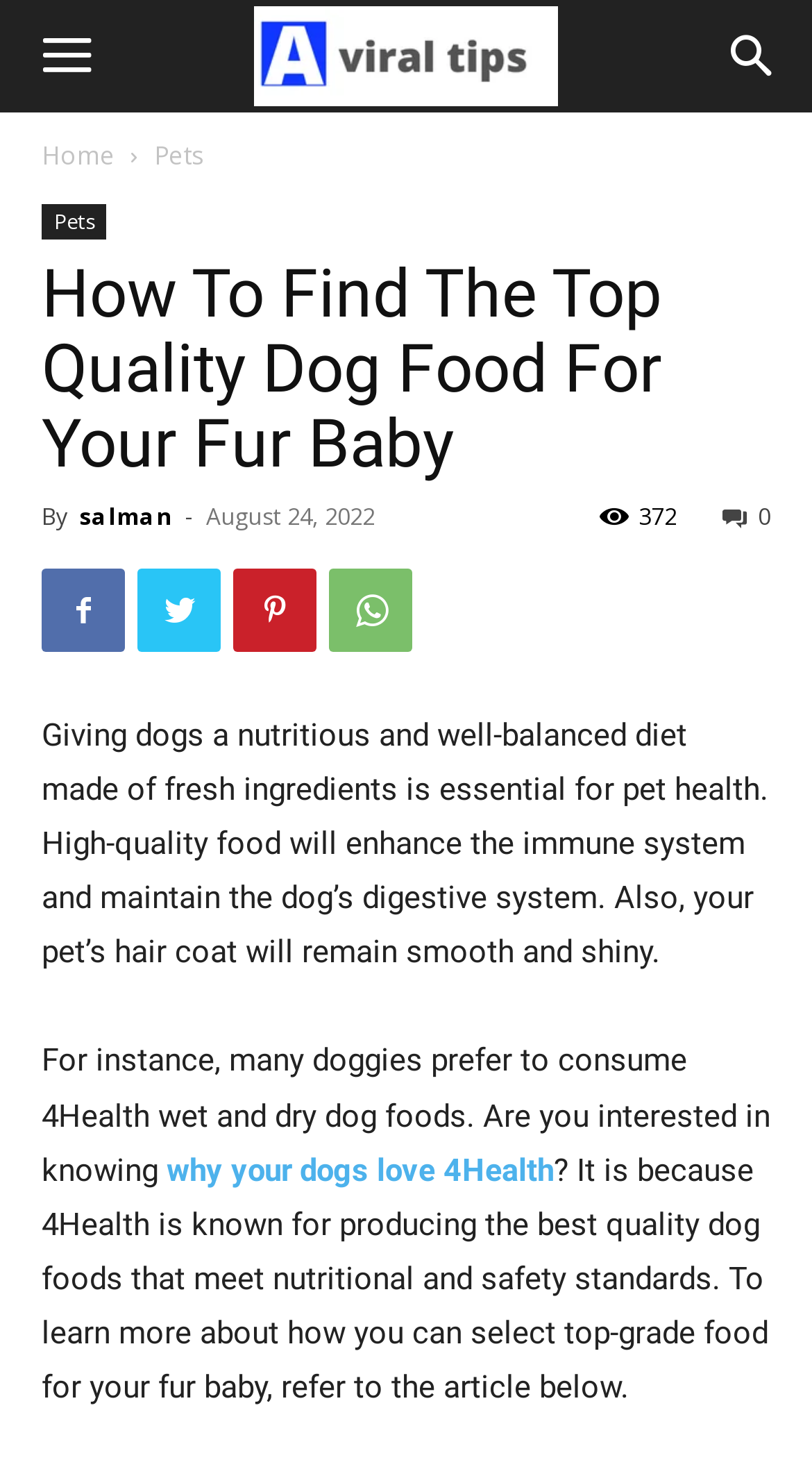Generate a detailed explanation of the webpage's features and information.

This webpage is about finding the top quality dog food for your pet. At the top left corner, there is a link with a home icon, and next to it, there is a link labeled "Pets". Below these links, there is a header section that spans almost the entire width of the page. The header section contains the title "How To Find The Top Quality Dog Food For Your Fur Baby" and some metadata, including the author's name "salman", the date "August 24, 2022", and a share button.

Below the header section, there are four social media links aligned horizontally, each with a different icon. Underneath these links, there is a paragraph of text that explains the importance of giving dogs a nutritious and well-balanced diet. The text is followed by another paragraph that mentions 4Health wet and dry dog foods and provides a link to learn more about why dogs love 4Health. The link is positioned in the middle of the paragraph. Finally, there is a concluding sentence that invites readers to refer to the article below to learn more about selecting top-grade food for their pets.